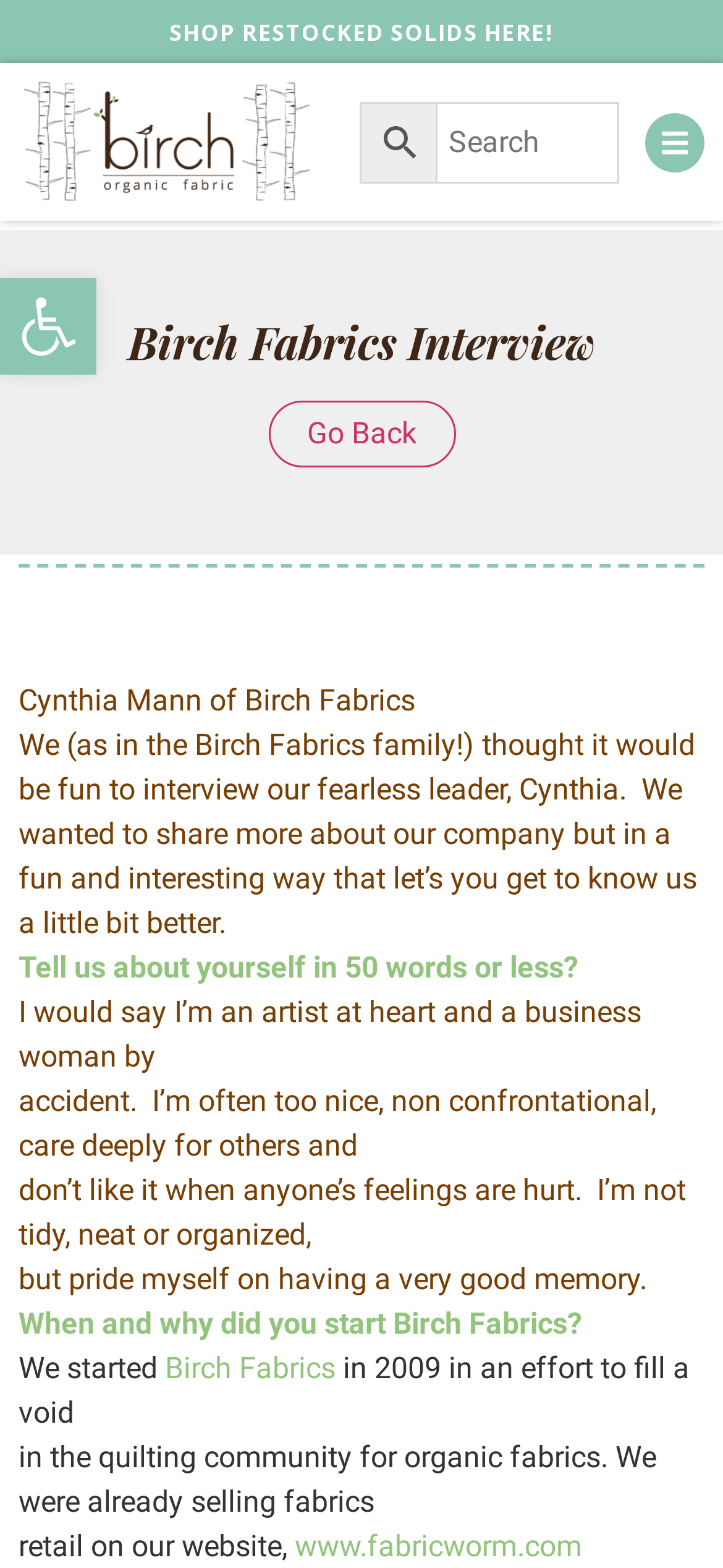What is the company name of the interview?
We need a detailed and meticulous answer to the question.

The webpage is an interview with the leader of Birch Fabrics, as indicated by the heading element with the text 'Birch Fabrics Interview' and the link element with the text 'Birch Fabrics'.